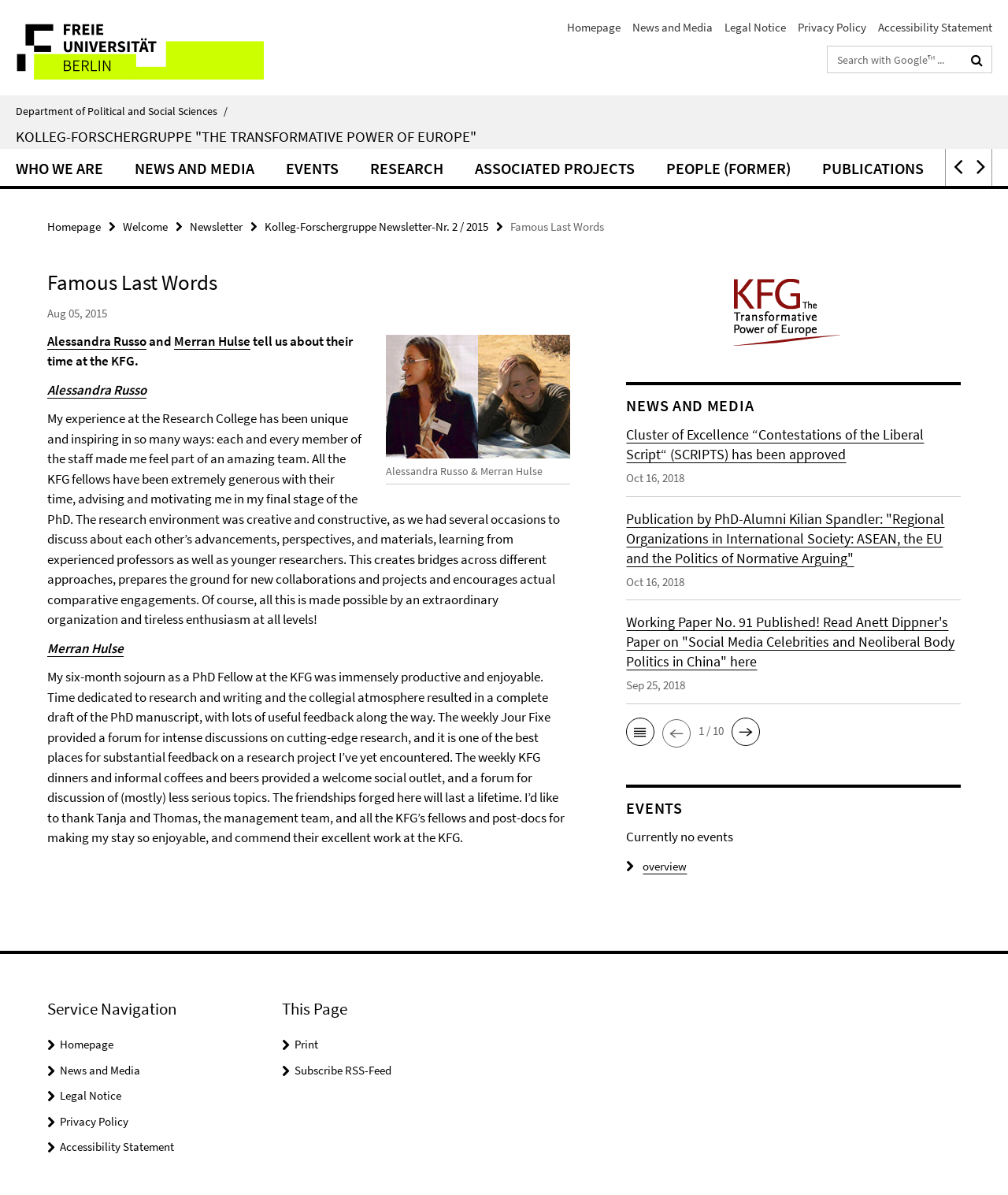What is the topic of the publication by PhD-Alumni Kilian Spandler?
Please provide a comprehensive answer to the question based on the webpage screenshot.

The topic of the publication can be found in the link 'Publication by PhD-Alumni Kilian Spandler: "Regional Organizations in International Society: ASEAN, the EU and the Politics of Normative Arguing"' which is located in the 'NEWS AND MEDIA' section.